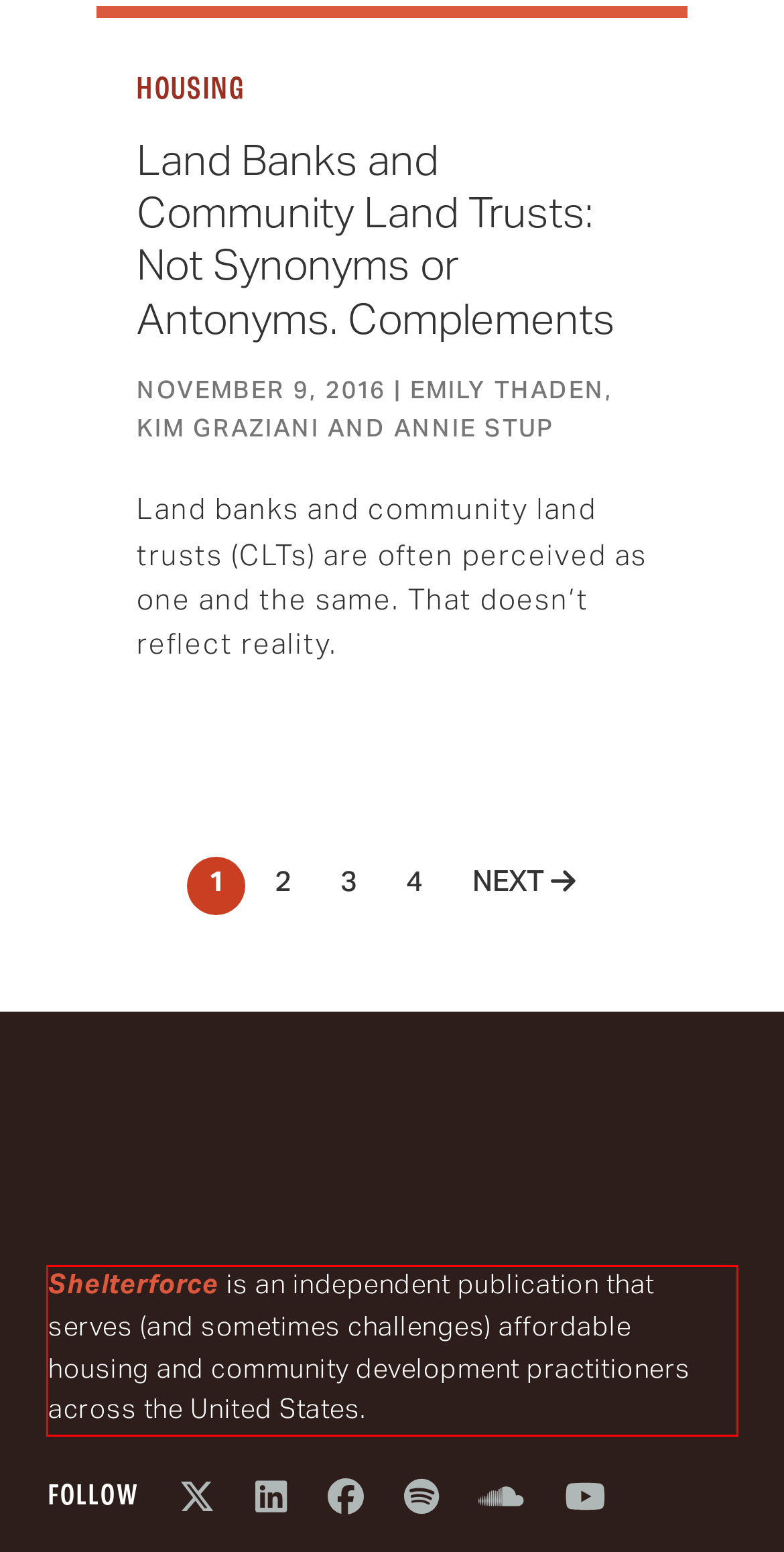You are given a webpage screenshot with a red bounding box around a UI element. Extract and generate the text inside this red bounding box.

Shelterforce is an independent publication that serves (and sometimes challenges) affordable housing and community development practitioners across the United States.